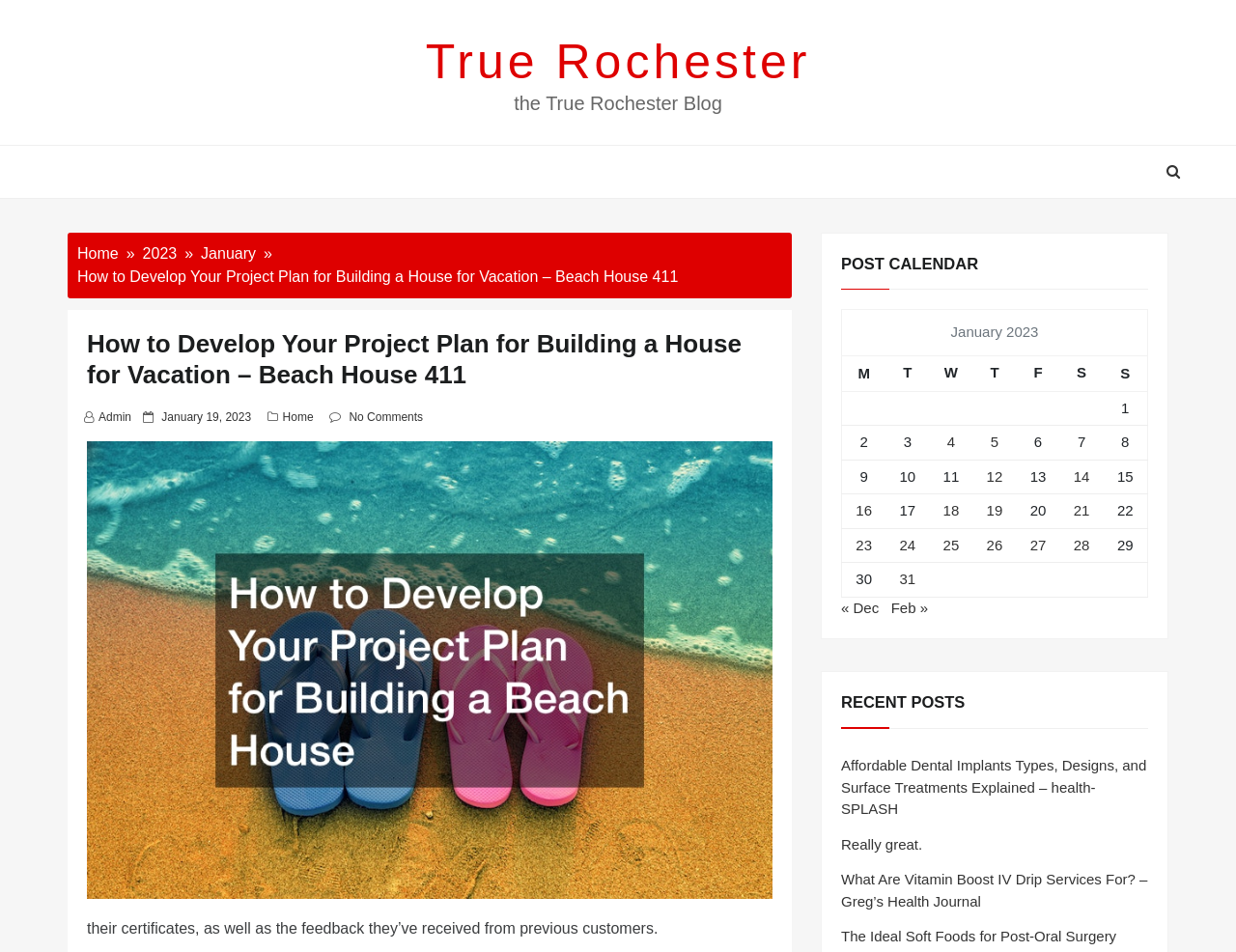Using the format (top-left x, top-left y, bottom-right x, bottom-right y), and given the element description, identify the bounding box coordinates within the screenshot: January 19, 2023

[0.131, 0.431, 0.203, 0.445]